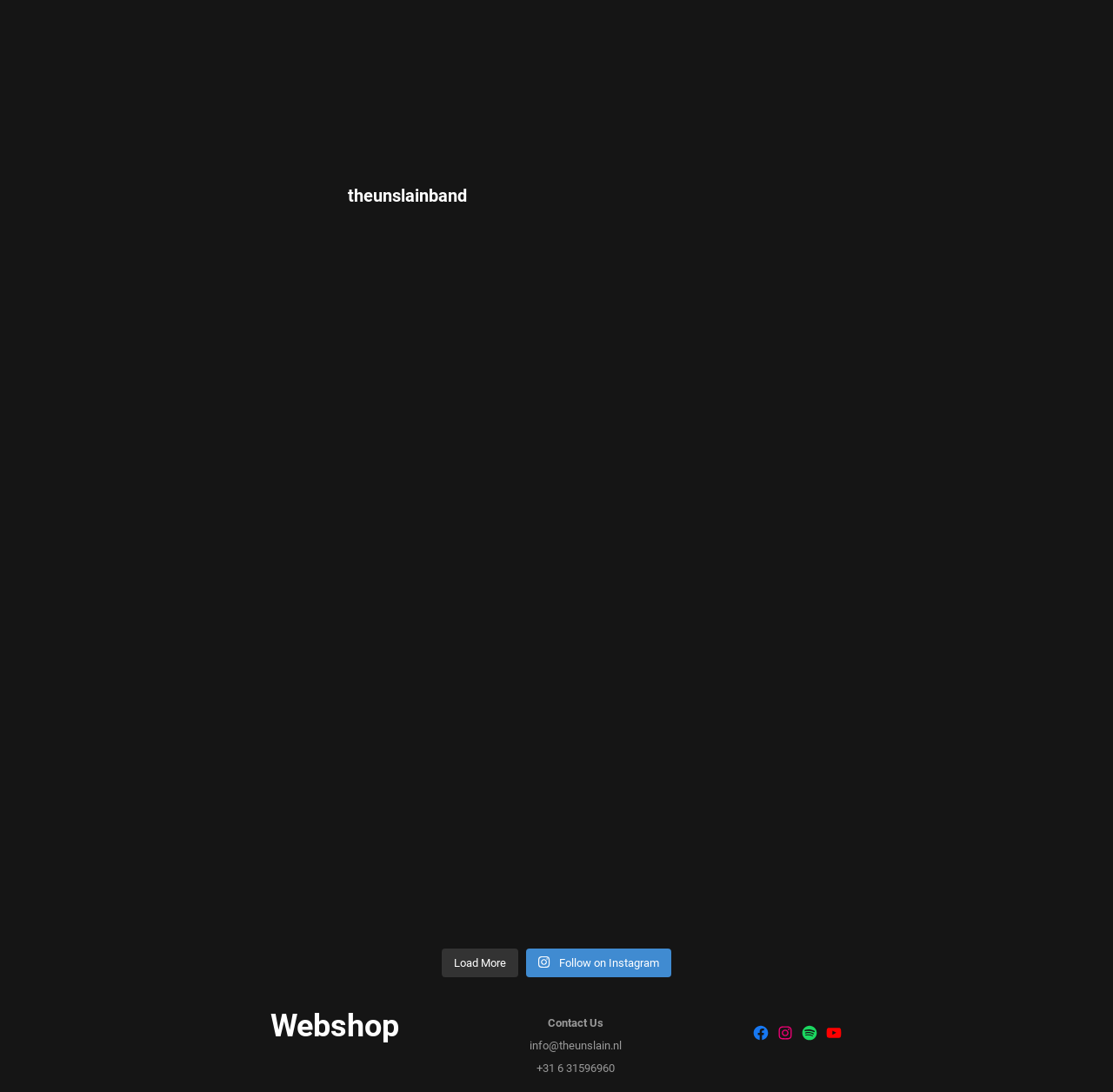Where is the band playing a show on February 3?
Please describe in detail the information shown in the image to answer the question.

The band is playing a show on February 3 at the Flatertheek in Naaldwijk, as mentioned in one of the posts on the webpage.